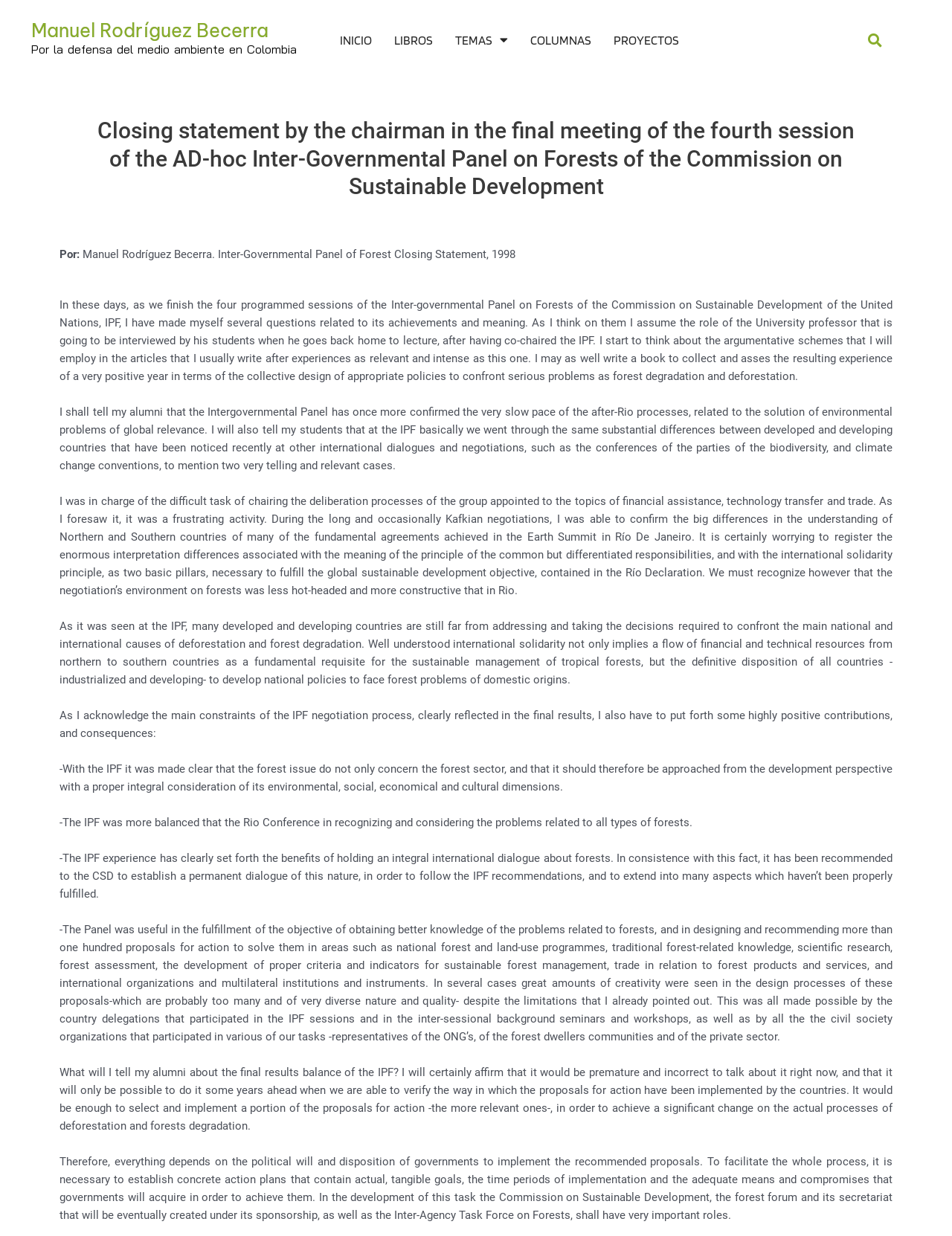Please determine the bounding box coordinates for the element with the description: "Inicio".

[0.349, 0.019, 0.398, 0.045]